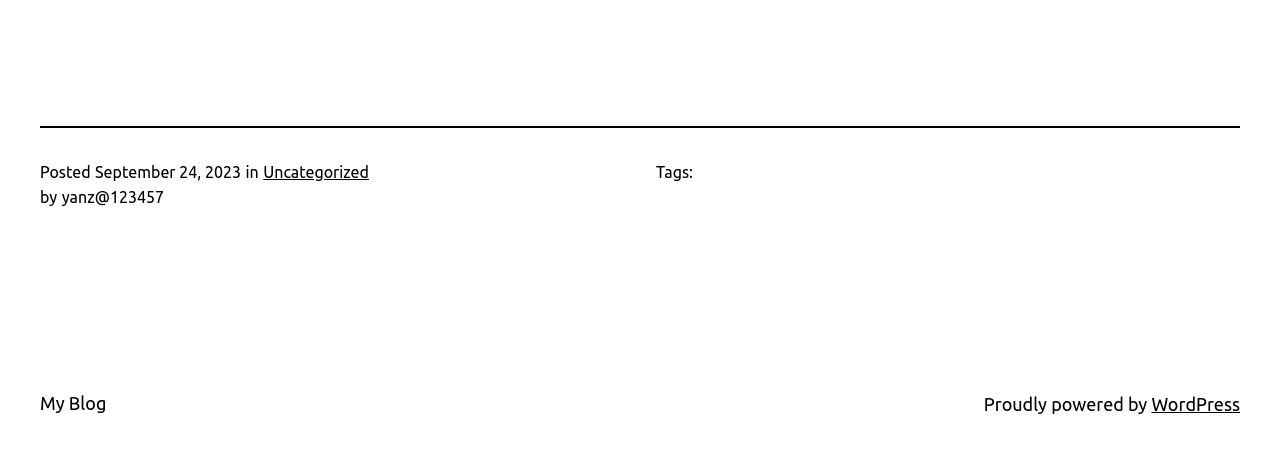What platform is the blog powered by?
Using the details from the image, give an elaborate explanation to answer the question.

I found the platform that the blog is powered by by looking at the link element with the text 'WordPress' which is located near the 'Proudly powered by' text.